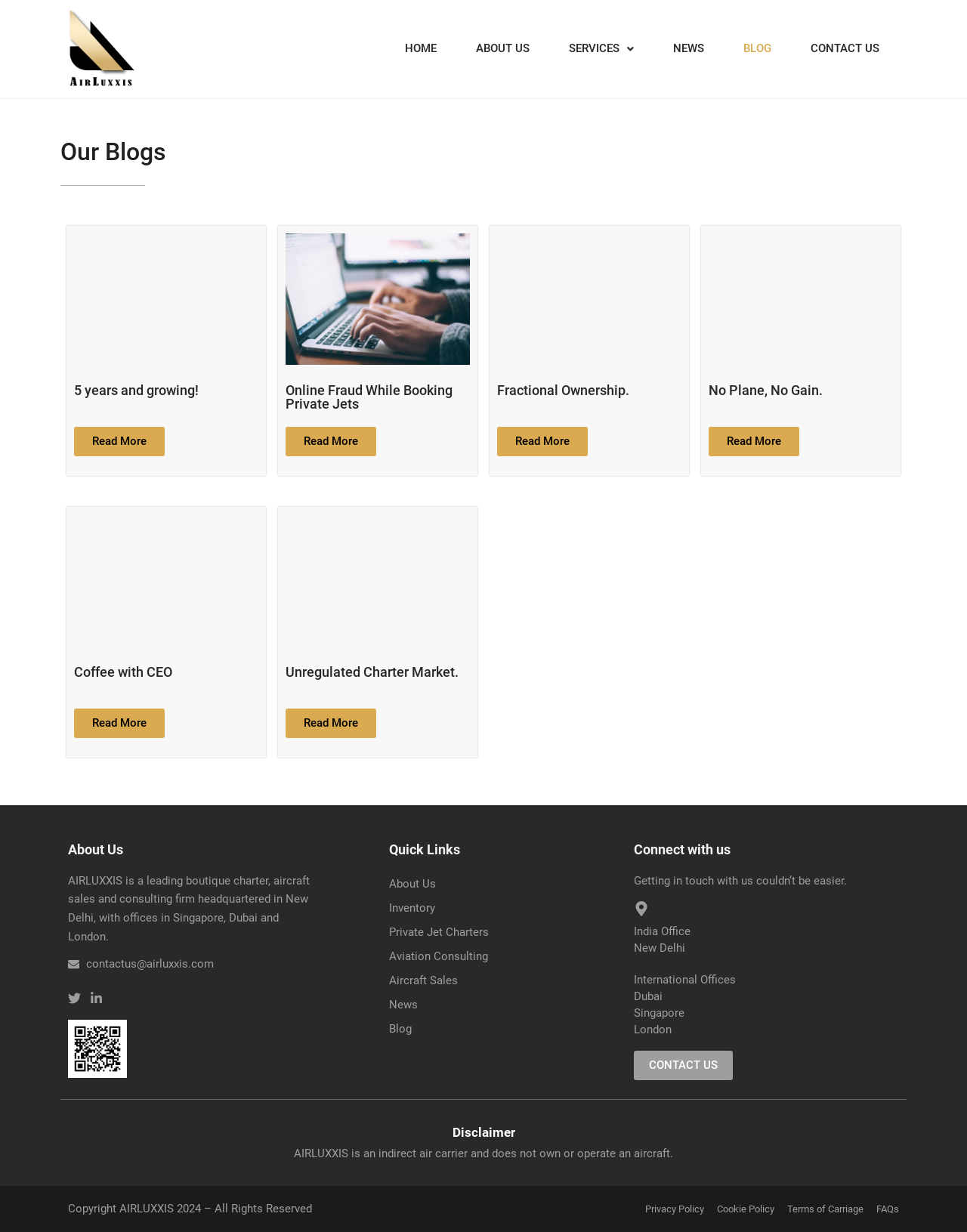Identify the bounding box for the described UI element. Provide the coordinates in (top-left x, top-left y, bottom-right x, bottom-right y) format with values ranging from 0 to 1: Terms of Carriage

[0.814, 0.975, 0.893, 0.988]